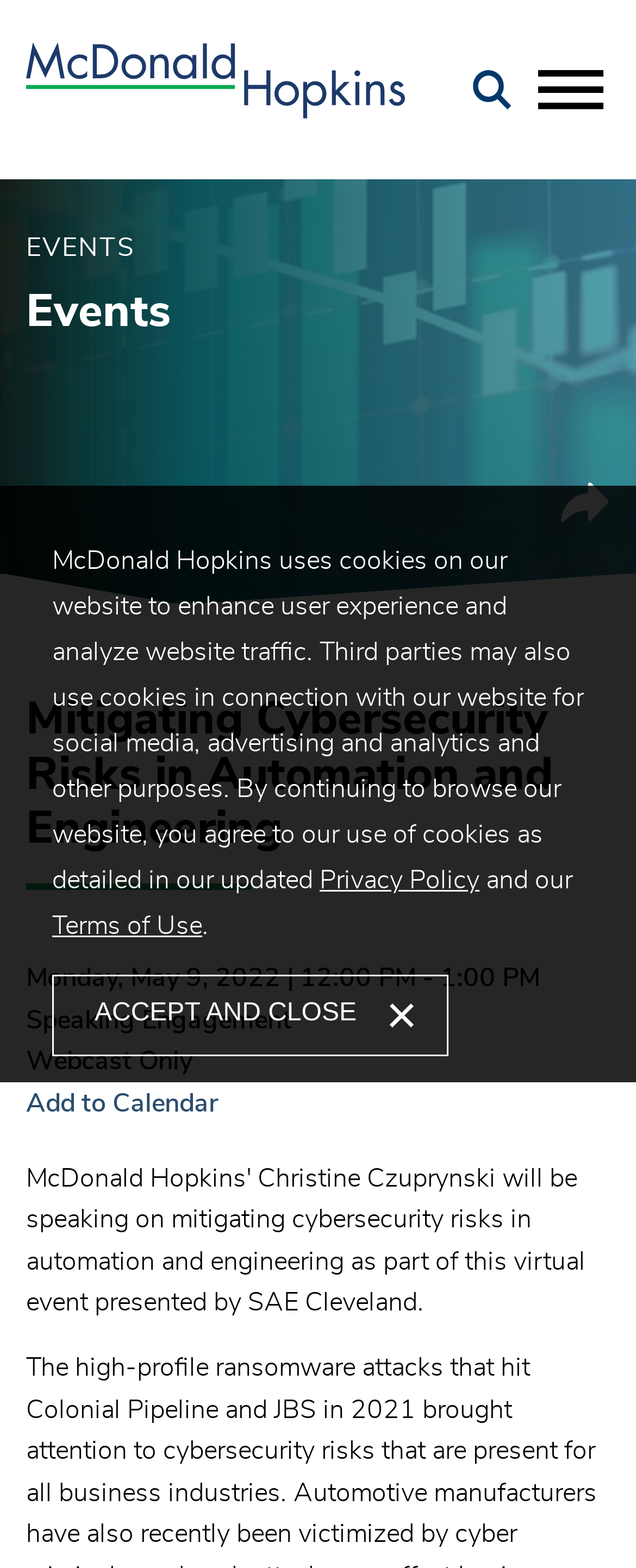Please identify the bounding box coordinates of the element's region that I should click in order to complete the following instruction: "Add the event to calendar". The bounding box coordinates consist of four float numbers between 0 and 1, i.e., [left, top, right, bottom].

[0.041, 0.695, 0.344, 0.712]